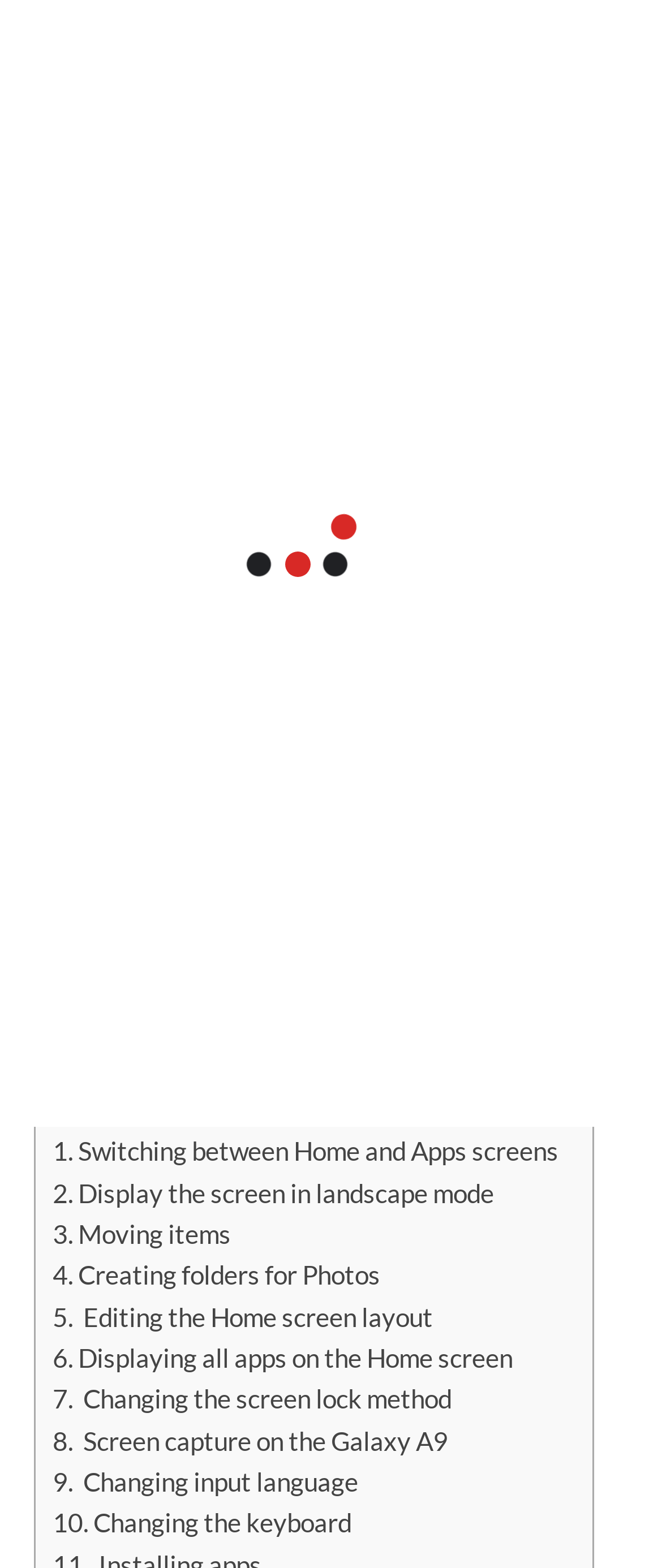Provide a thorough description of this webpage.

The webpage is about the basic settings for the Samsung Galaxy A9 mobile phone. At the top, there is a link to "Mobile Phone Manuals" and a static text "Reviews of Mobile Phones". Below this, there is a button and a link with an icon. 

The main content of the page is divided into sections. The first section has a heading "Samsung Galaxy A9 (Basic Settings)" and provides information about the basic settings of the phone. Below this, there are links to the author "Tracey Brown" and the date "January 22, 2019". 

The next section explains that the page provides basic settings for the Samsung Galaxy A9, which can be found in the user manual of the phone. This section is followed by a table of contents, which lists various topics related to the phone's settings, such as switching between home and apps screens, displaying the screen in landscape mode, moving items, creating folders for photos, and more. Each topic is a link that likely leads to a detailed explanation. 

There are two small images on the page, likely icons or bullets, but their purpose is not clear. Overall, the page appears to be a guide or manual for the Samsung Galaxy A9, providing information on its basic settings and features.